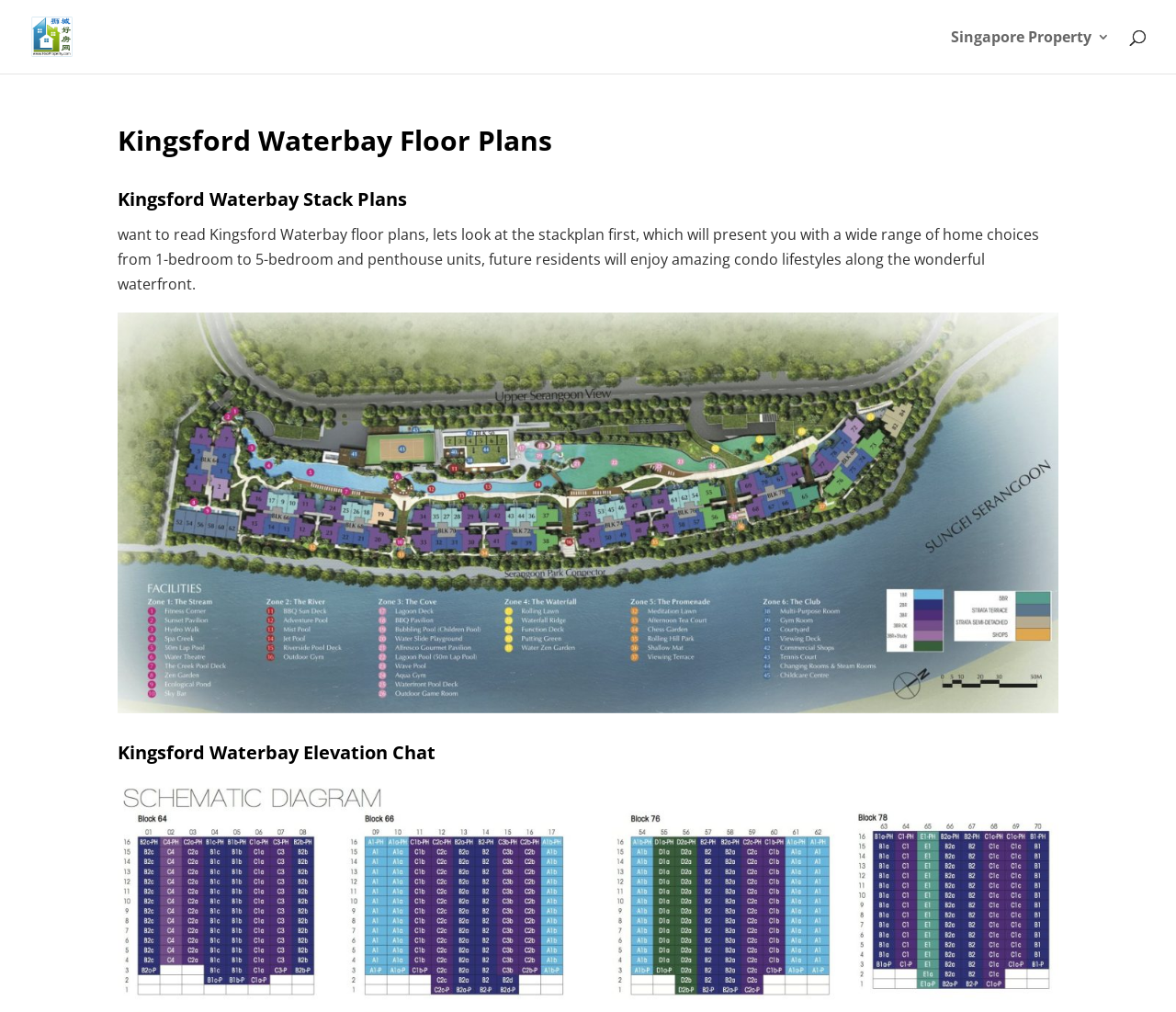Extract the bounding box coordinates of the UI element described by: "alt="新加坡房地产网｜投资新加坡优质房地产项目"". The coordinates should include four float numbers ranging from 0 to 1, e.g., [left, top, right, bottom].

[0.027, 0.025, 0.062, 0.045]